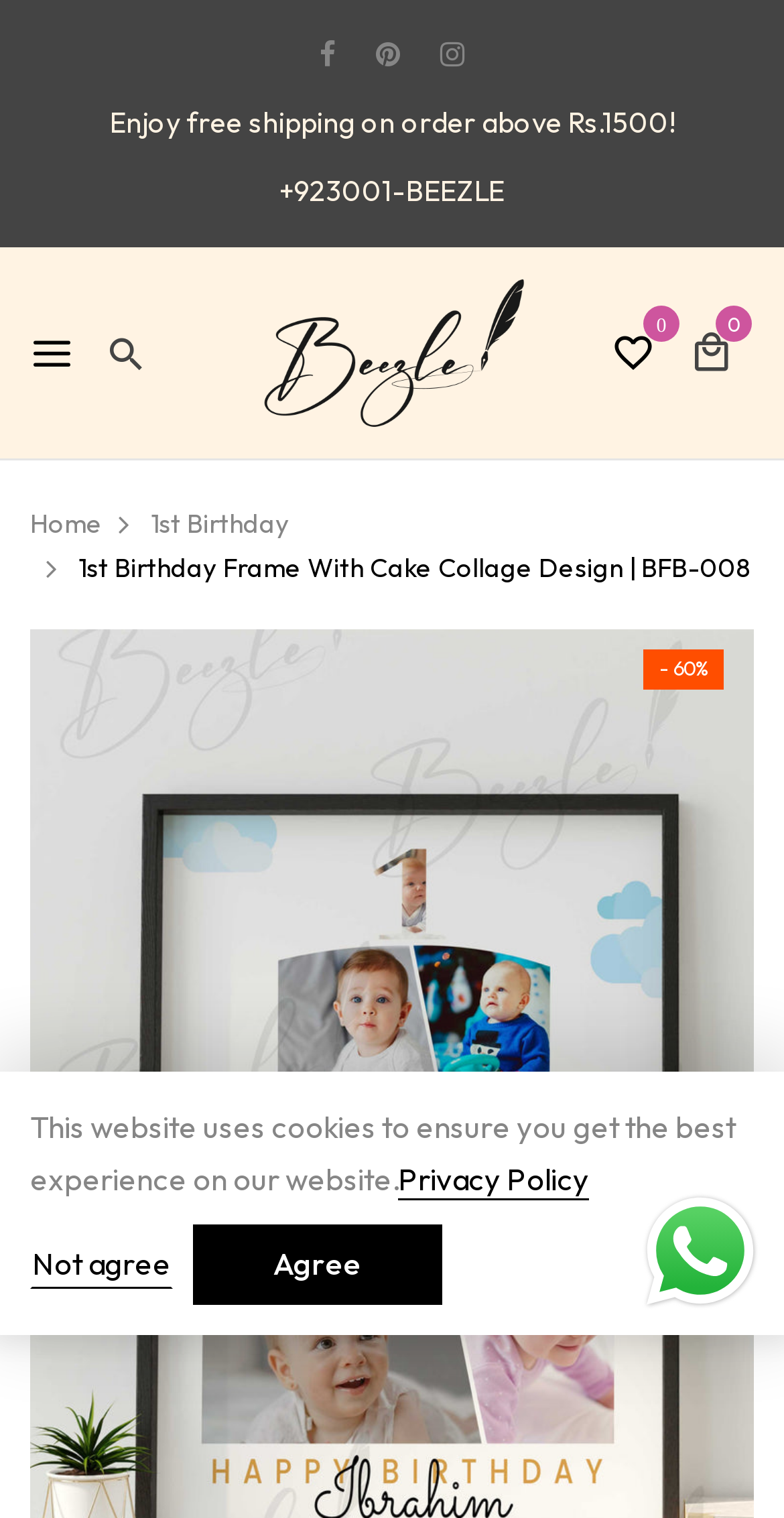Determine the main heading of the webpage and generate its text.

1st Birthday Frame With Cake Collage Design | BFB-008